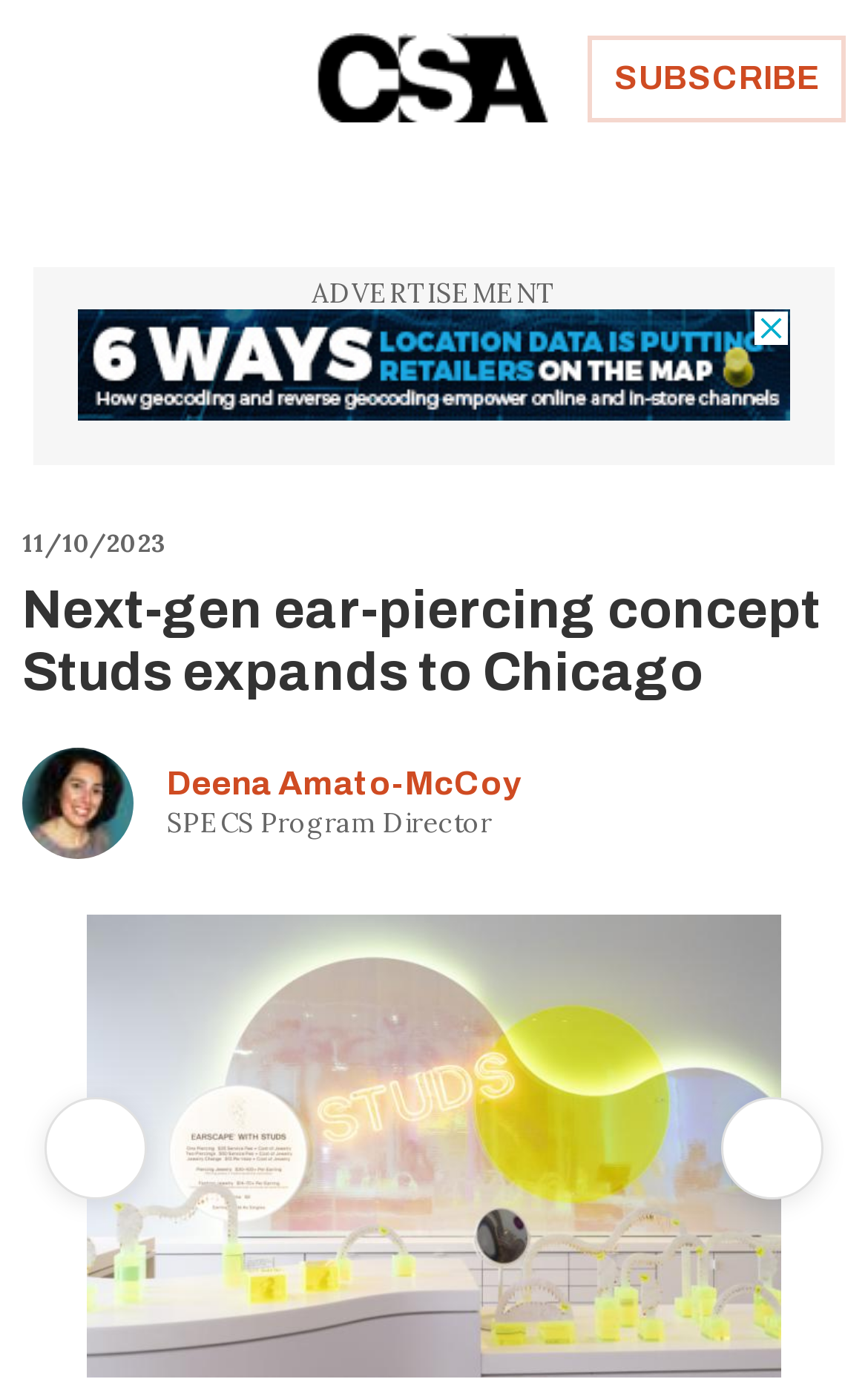Respond to the question below with a single word or phrase:
What is the brand name of the ear piercing studio?

Studs